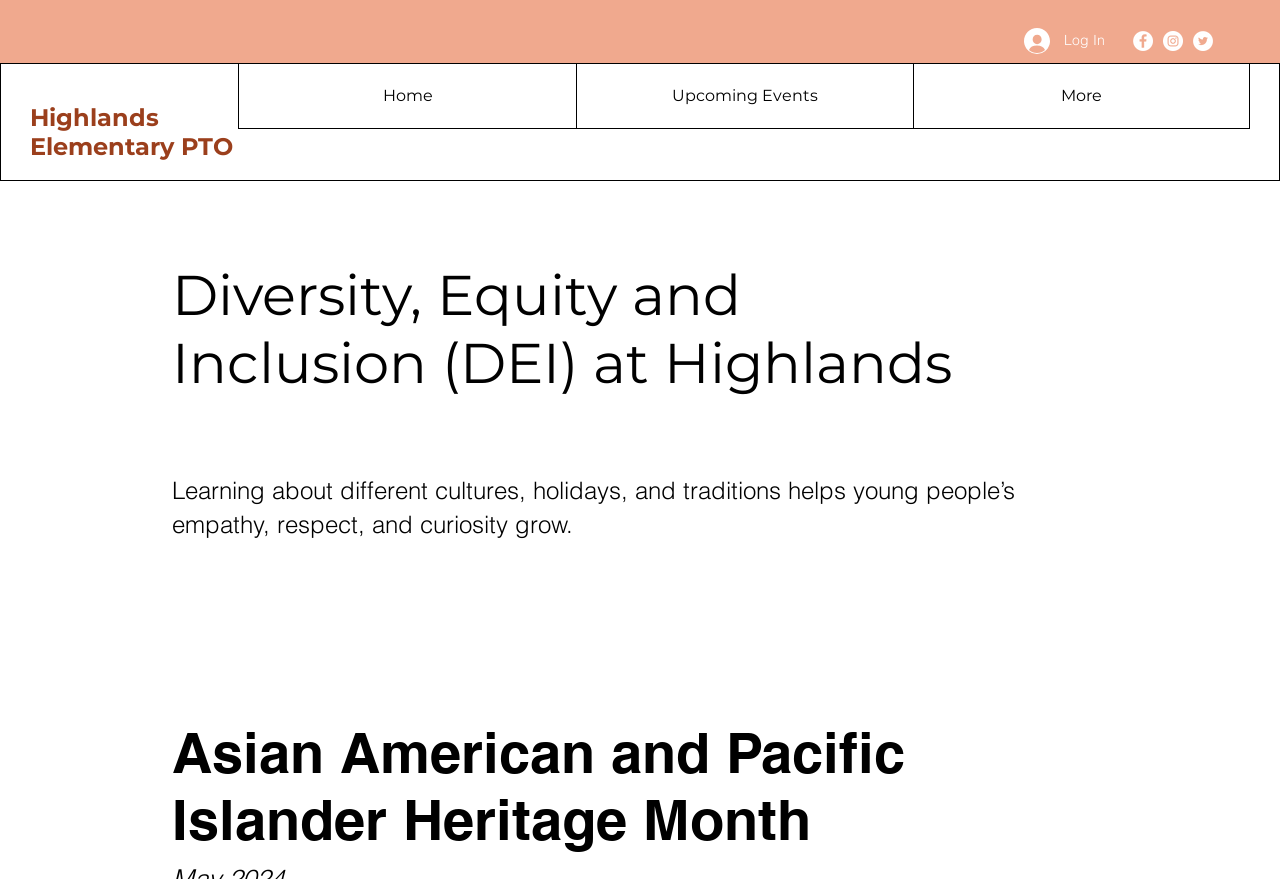Can you pinpoint the bounding box coordinates for the clickable element required for this instruction: "Log in to the website"? The coordinates should be four float numbers between 0 and 1, i.e., [left, top, right, bottom].

[0.789, 0.024, 0.874, 0.068]